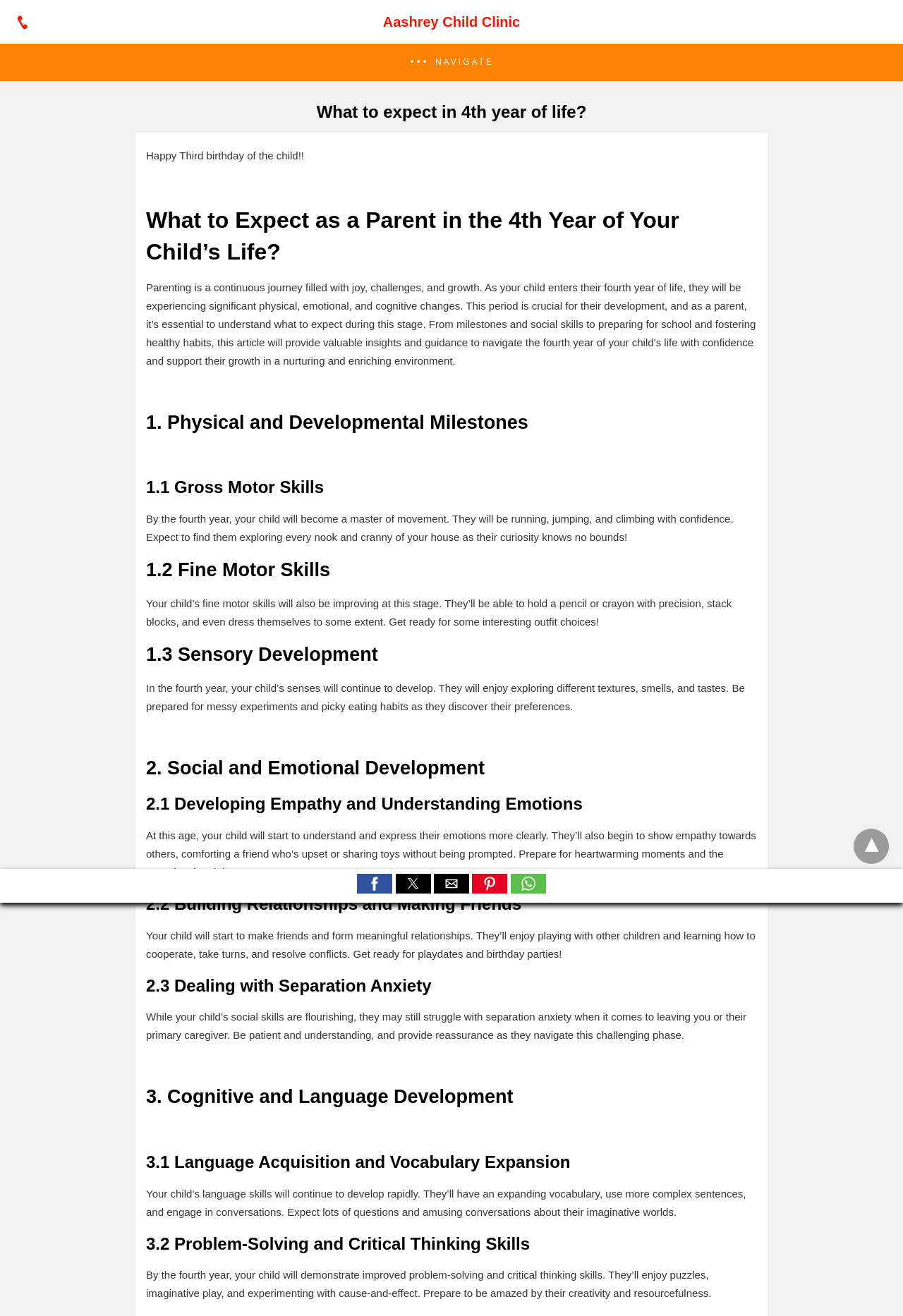Identify the bounding box of the HTML element described as: "aria-label="twitter"".

[0.438, 0.664, 0.477, 0.679]